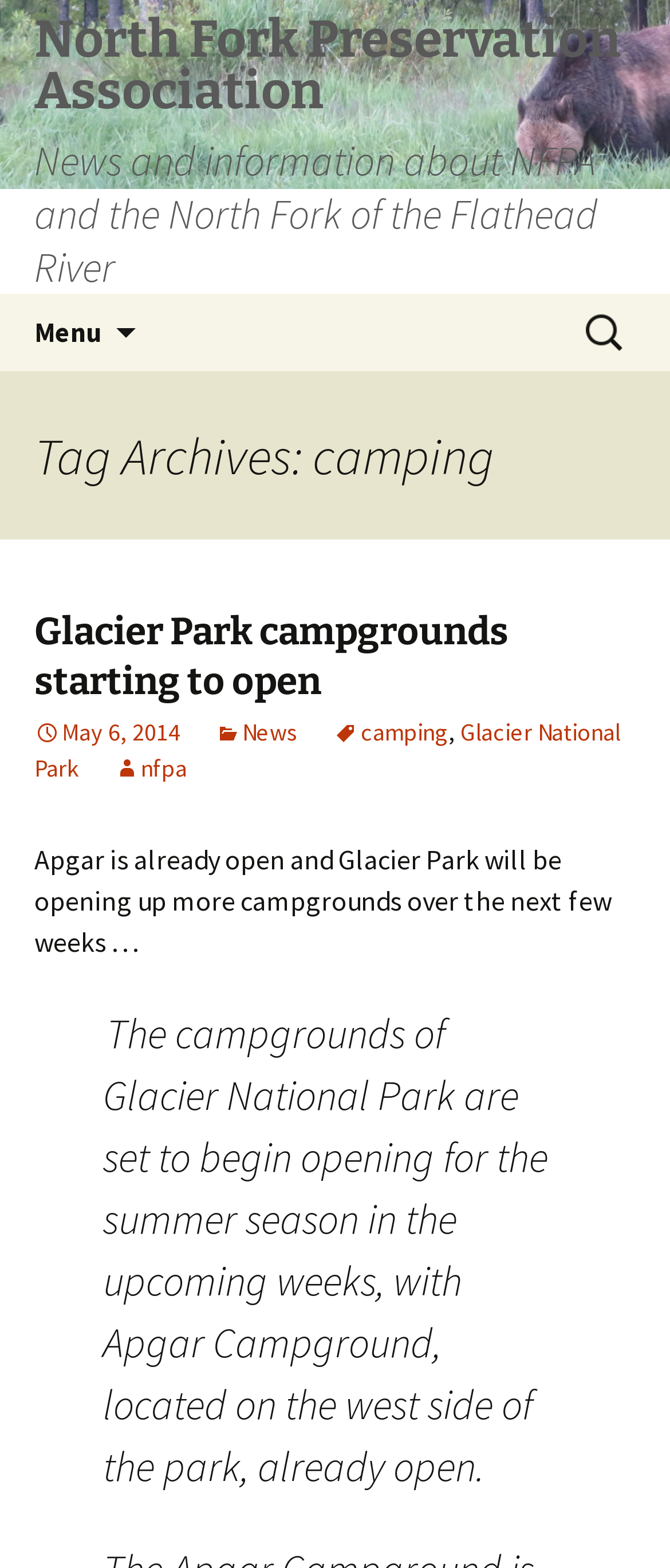Describe all the key features of the webpage in detail.

The webpage is about camping and the North Fork Preservation Association. At the top, there is a link to the North Fork Preservation Association's news and information page, which is also the title of the webpage. Below this, there is a button to open the menu and a link to skip to the content.

On the top right, there is a search bar with a label "Search for:" where users can input their search queries. 

Below the search bar, there is a header section that displays the title "Tag Archives: camping". This section takes up the full width of the page.

Under the header section, there is a list of news articles related to camping. The first article is titled "Glacier Park campgrounds starting to open" and has a link to the full article. Below the title, there is a section with the date "May 6, 2014" and categories "News", "camping", and "Glacier National Park". 

The article summary is displayed below, which mentions that Apgar campground is already open and more campgrounds will be opening in the next few weeks. The full article text is also provided, which gives more details about the campgrounds of Glacier National Park opening for the summer season.